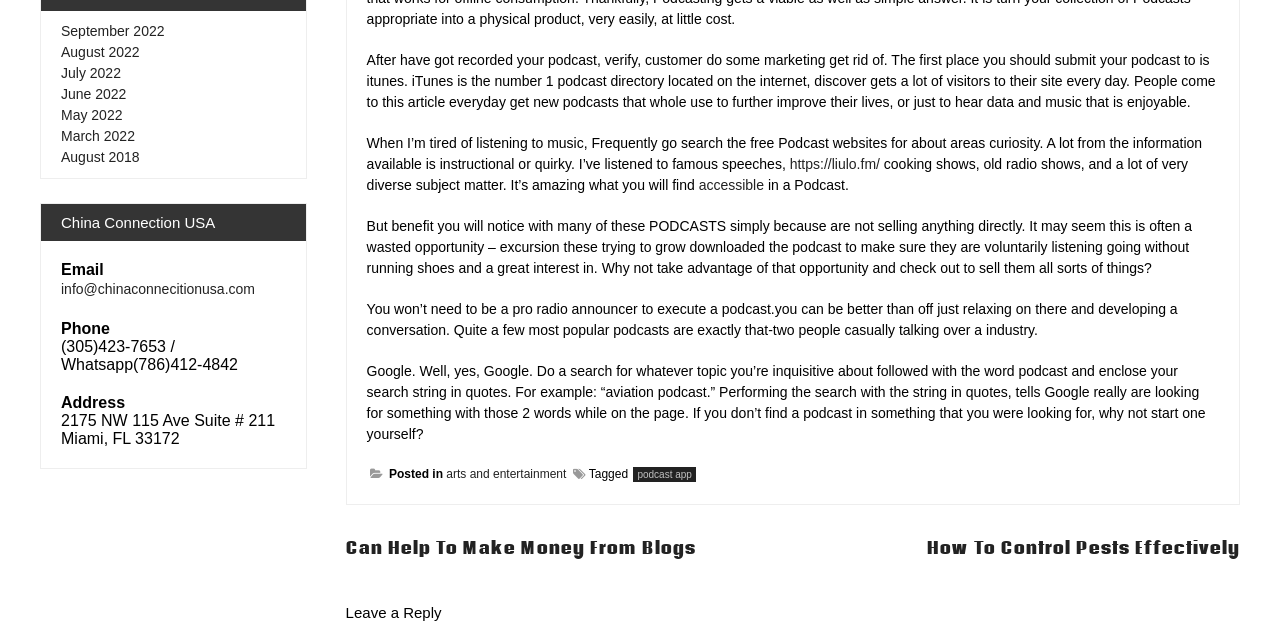How can you find podcasts on a specific topic? Examine the screenshot and reply using just one word or a brief phrase.

Google search